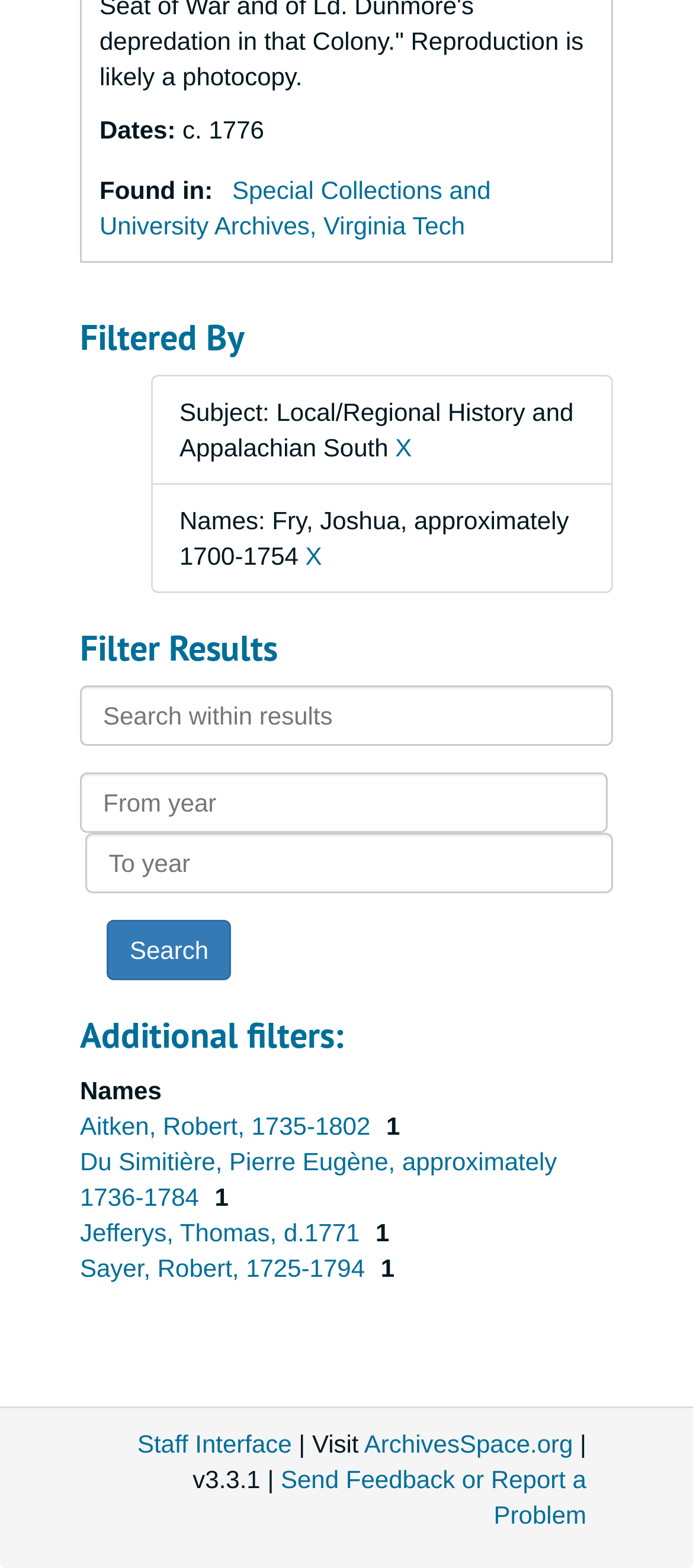Find the bounding box of the element with the following description: "Privacy policy". The coordinates must be four float numbers between 0 and 1, formatted as [left, top, right, bottom].

None